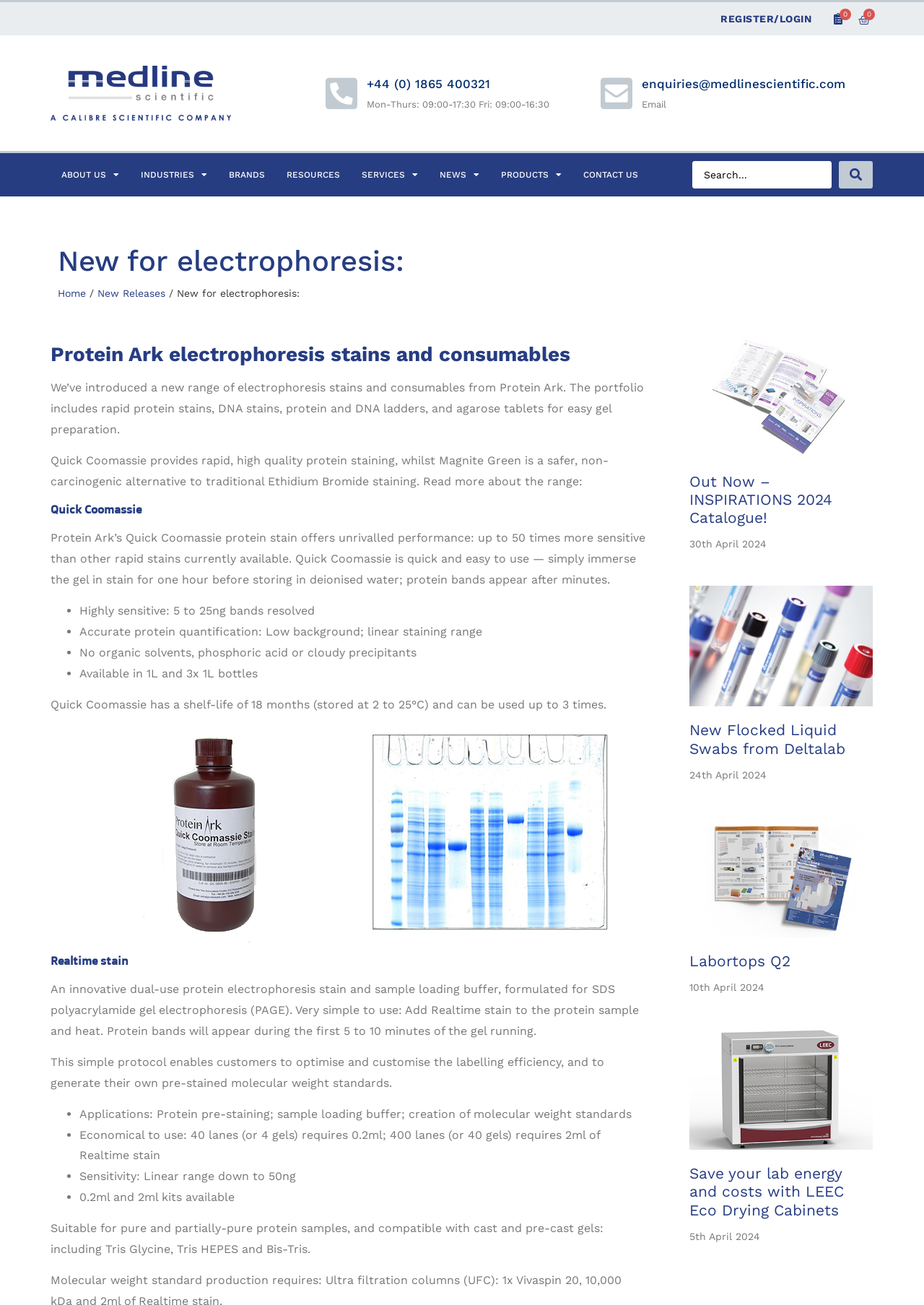Provide your answer to the question using just one word or phrase: What is the name of the company that provides electrophoresis stains and consumables?

Protein Ark